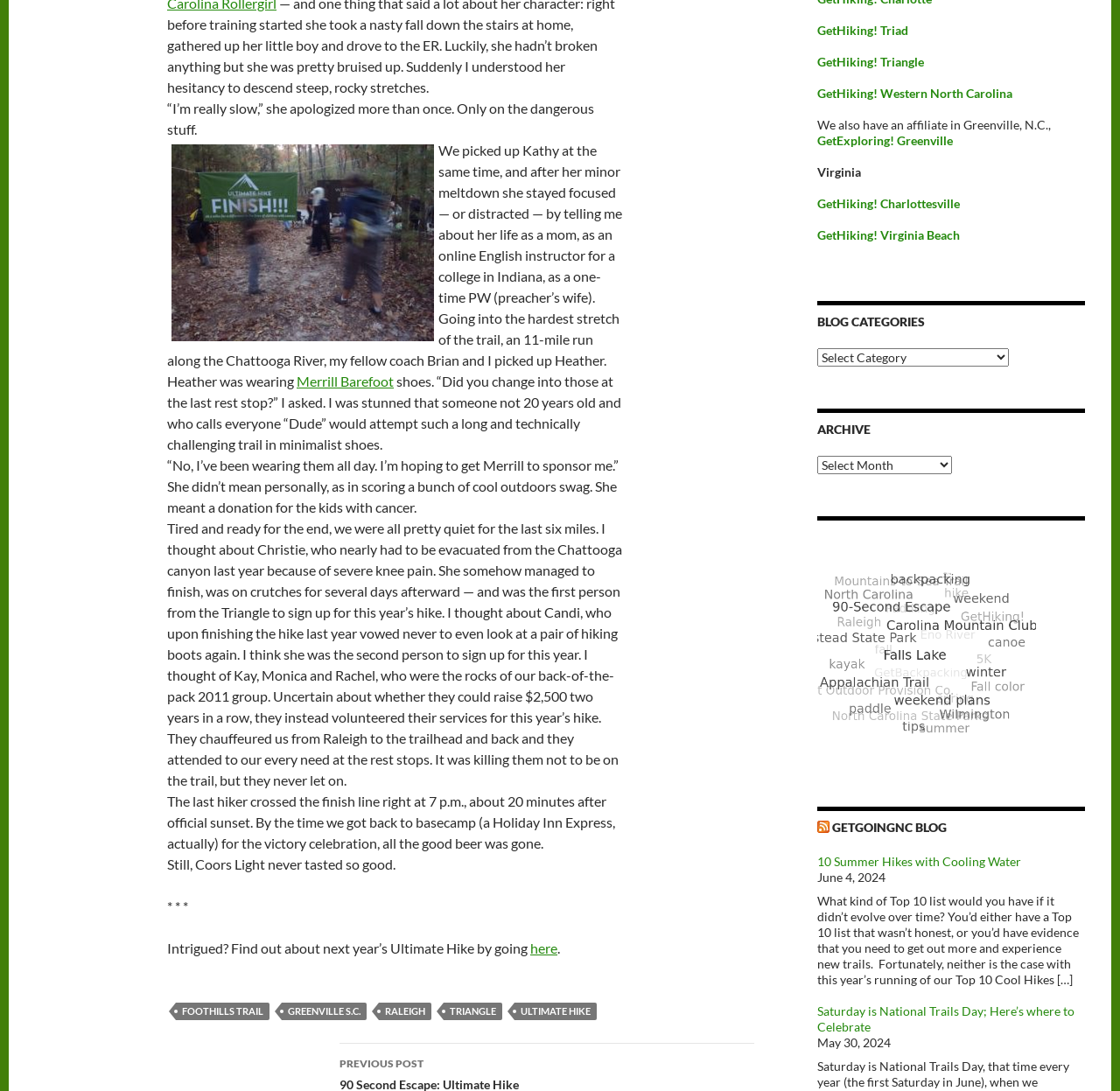Highlight the bounding box coordinates of the element you need to click to perform the following instruction: "Click on the 'Register' link."

None